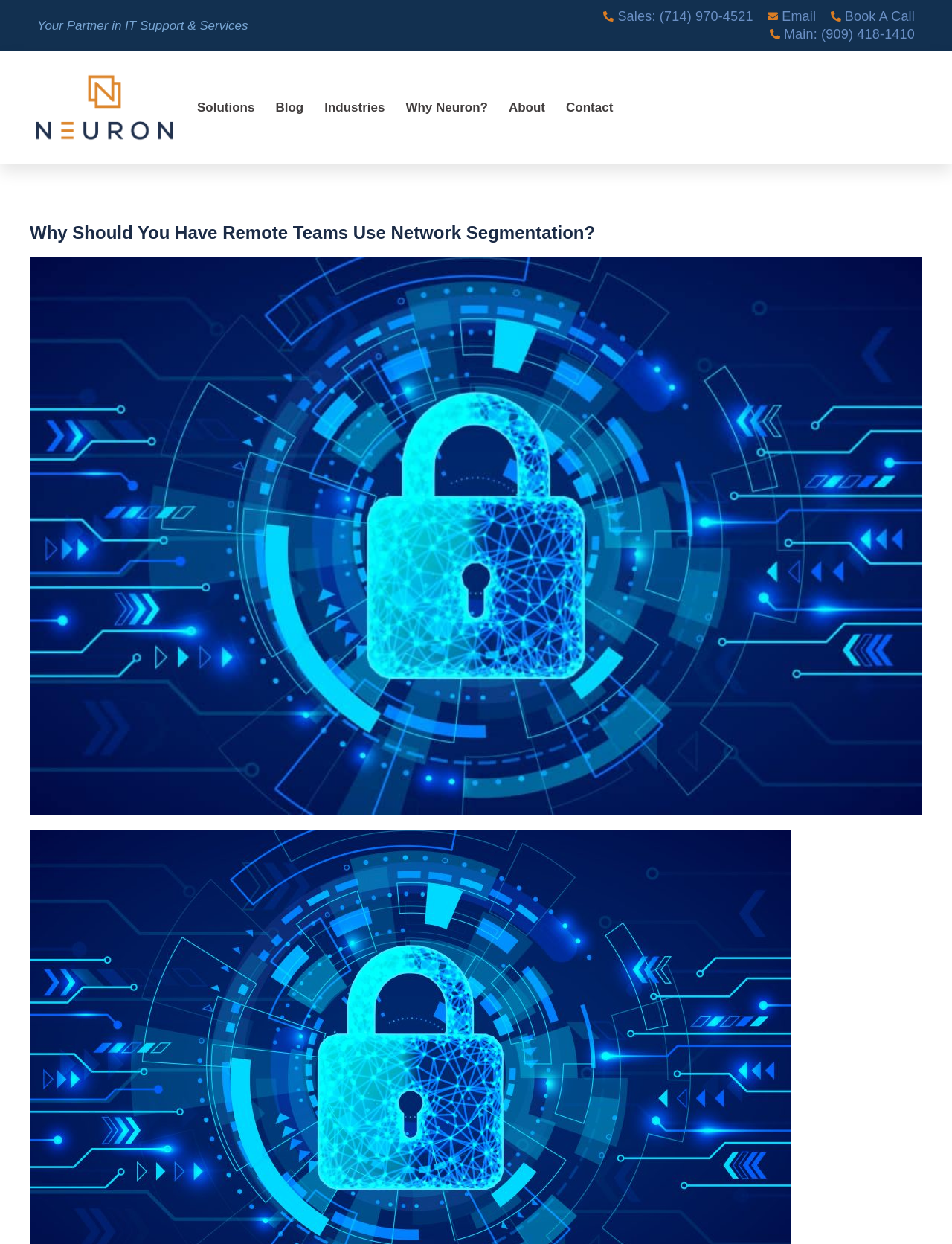Identify and generate the primary title of the webpage.

Why Should You Have Remote Teams Use Network Segmentation?